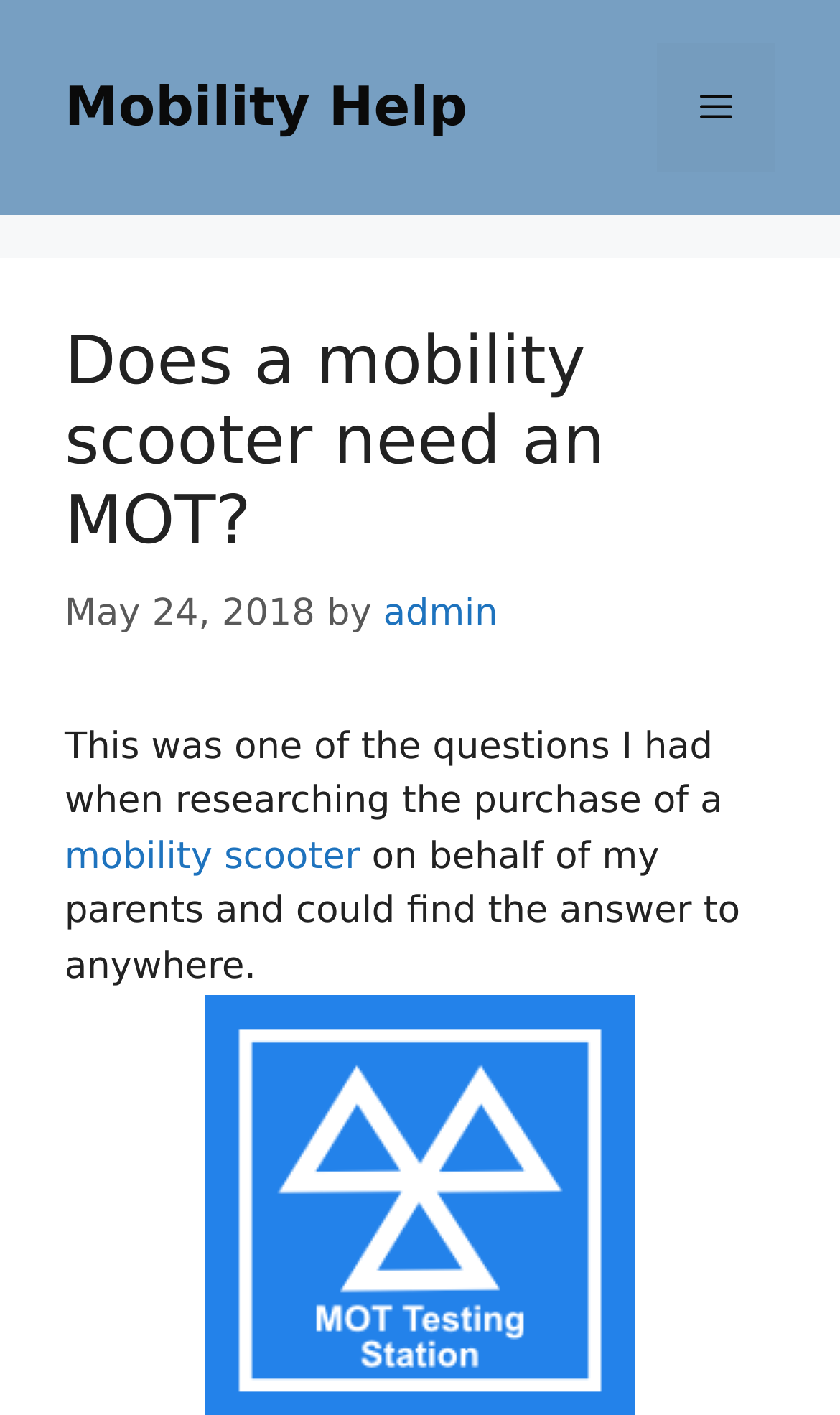Use one word or a short phrase to answer the question provided: 
Who is the author of the article?

admin